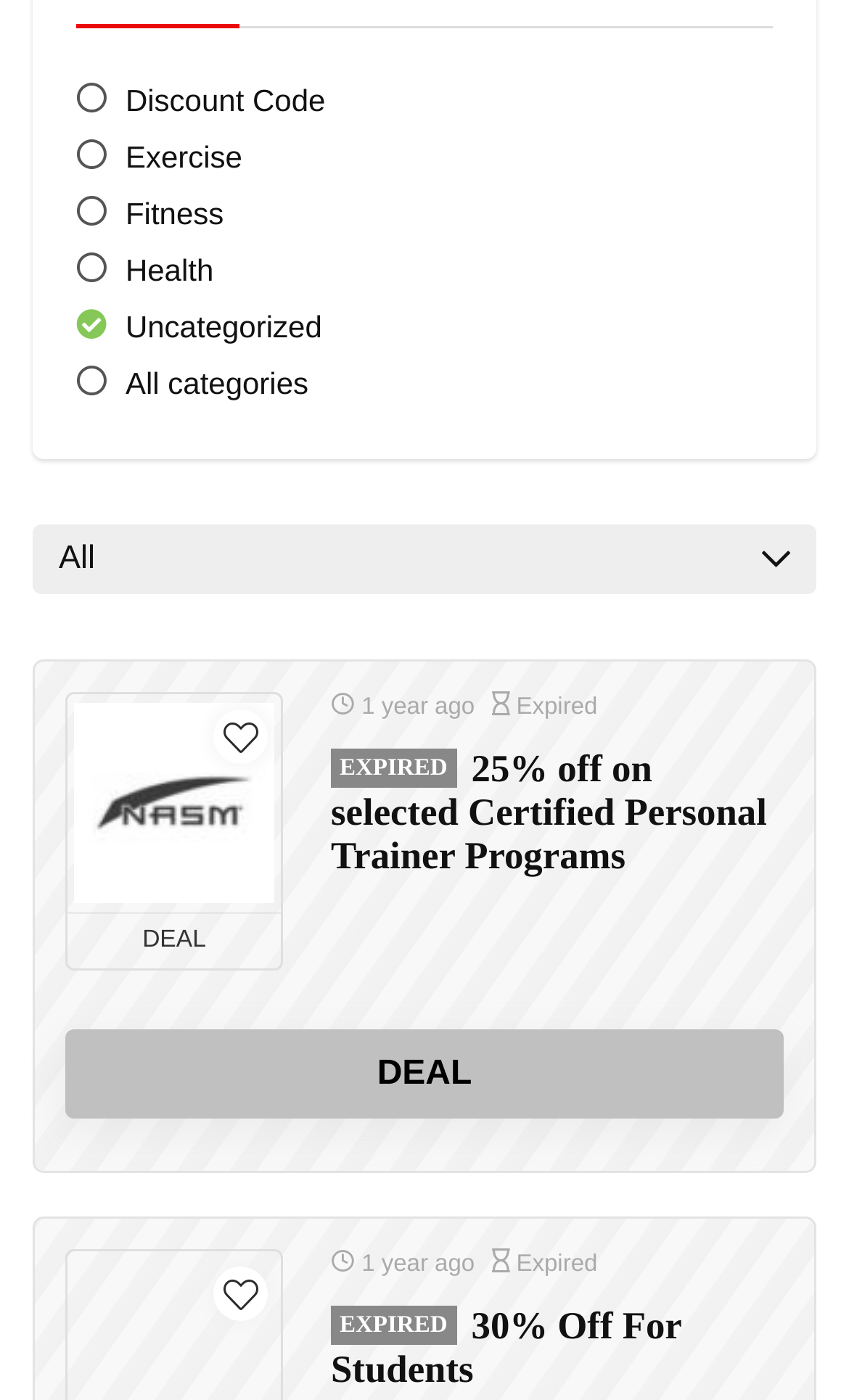How many deals are listed on this webpage?
Please elaborate on the answer to the question with detailed information.

There are two headings with 'EXPIRED' prefix, which suggests that there are two deals listed on this webpage.